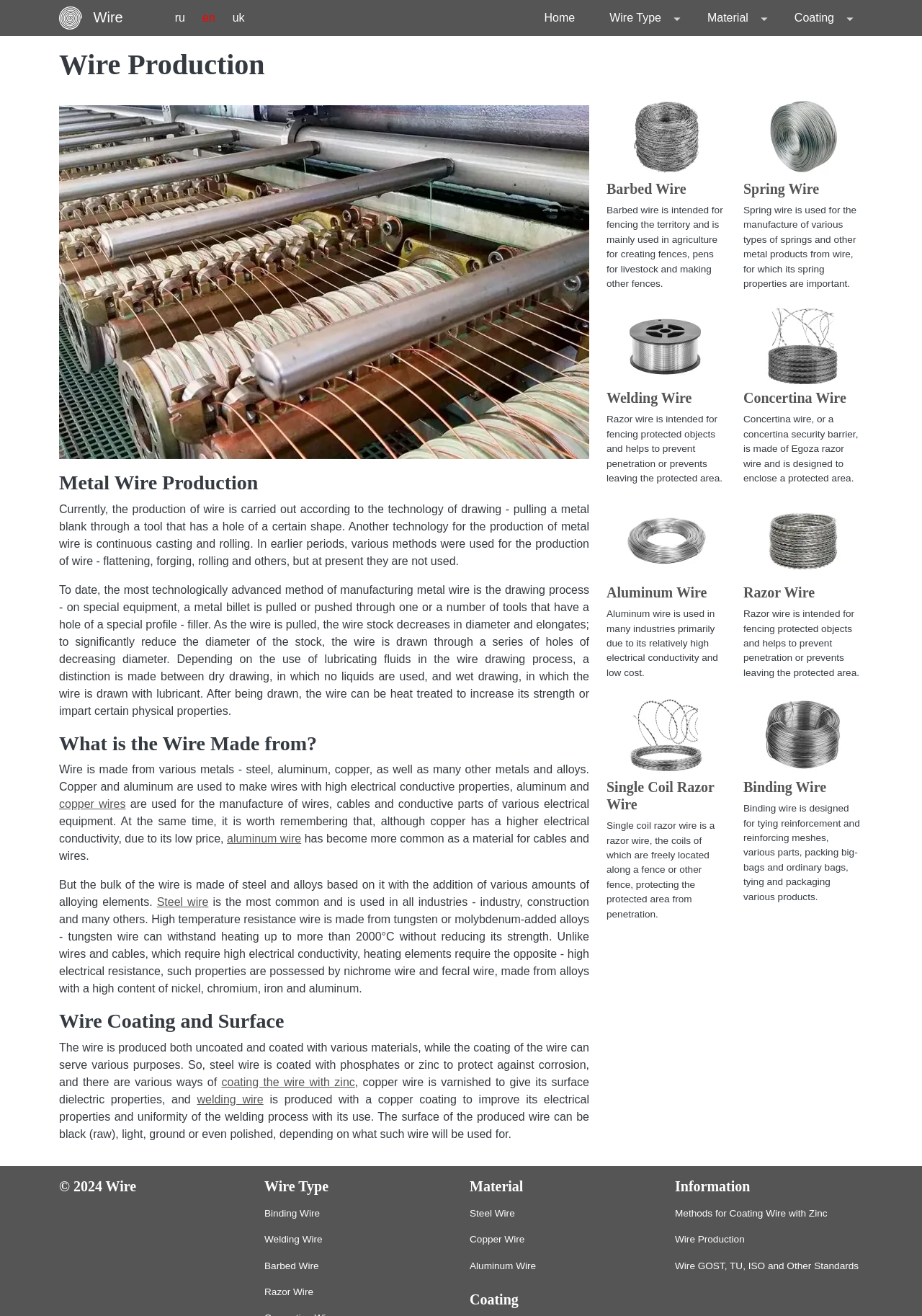Identify the coordinates of the bounding box for the element that must be clicked to accomplish the instruction: "Read about 'Metal Wire Production'".

[0.064, 0.08, 0.639, 0.376]